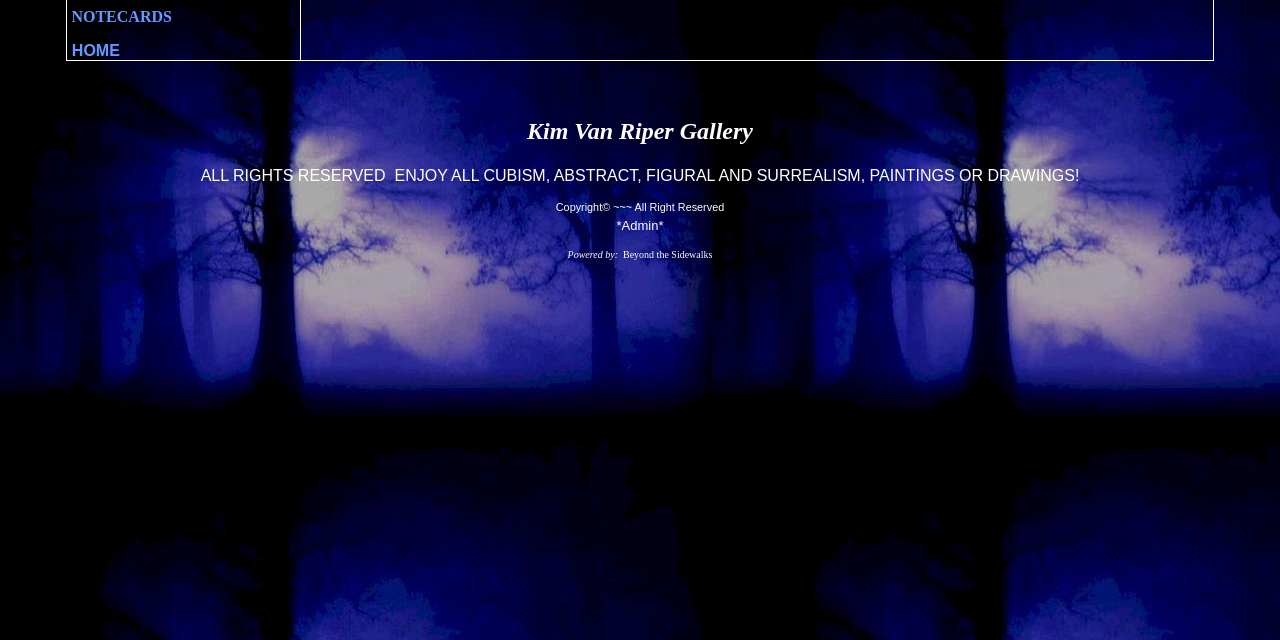Identify the bounding box for the given UI element using the description provided. Coordinates should be in the format (top-left x, top-left y, bottom-right x, bottom-right y) and must be between 0 and 1. Here is the description: NOTECARDS

[0.053, 0.012, 0.134, 0.039]